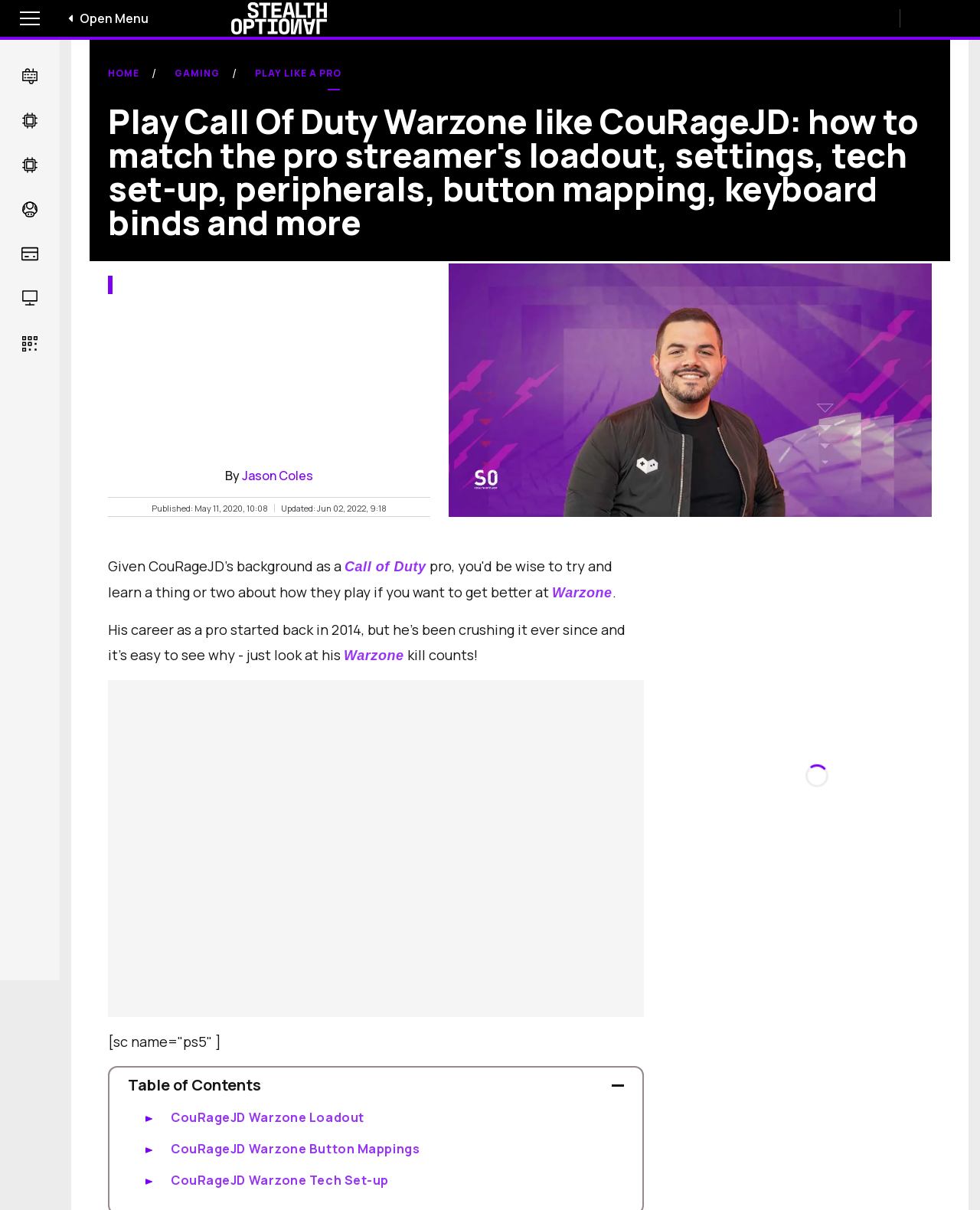Carefully observe the image and respond to the question with a detailed answer:
What is the type of content in the 'Table of Contents' section?

The 'Table of Contents' section is a disclosure triangle that expands to show a list of links, including 'CouRageJD Warzone Loadout', 'CouRageJD Warzone Button Mappings', and 'CouRageJD Warzone Tech Set-up'.